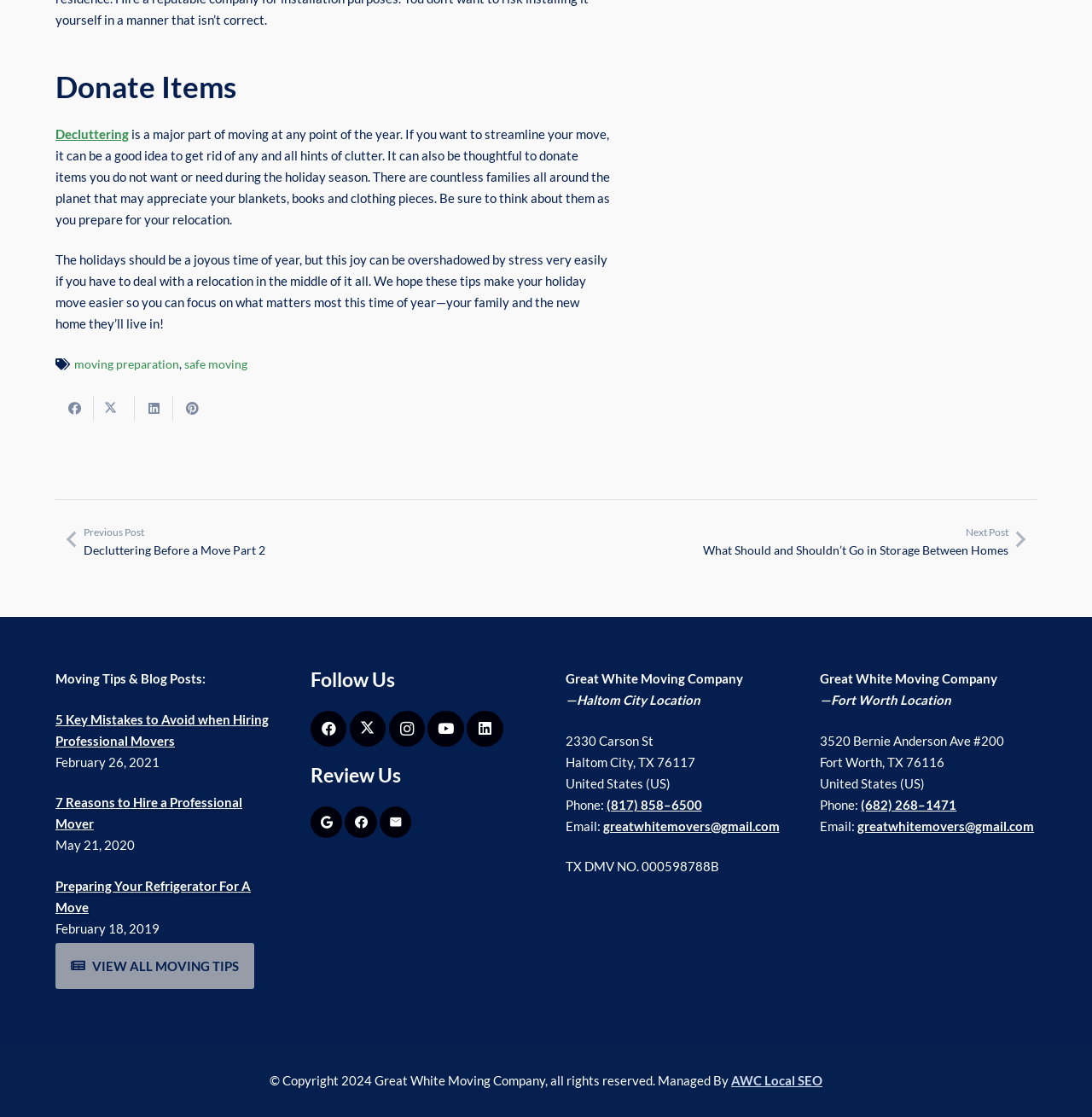Locate the bounding box coordinates of the element that needs to be clicked to carry out the instruction: "Share this on Twitter". The coordinates should be given as four float numbers ranging from 0 to 1, i.e., [left, top, right, bottom].

[0.086, 0.354, 0.123, 0.377]